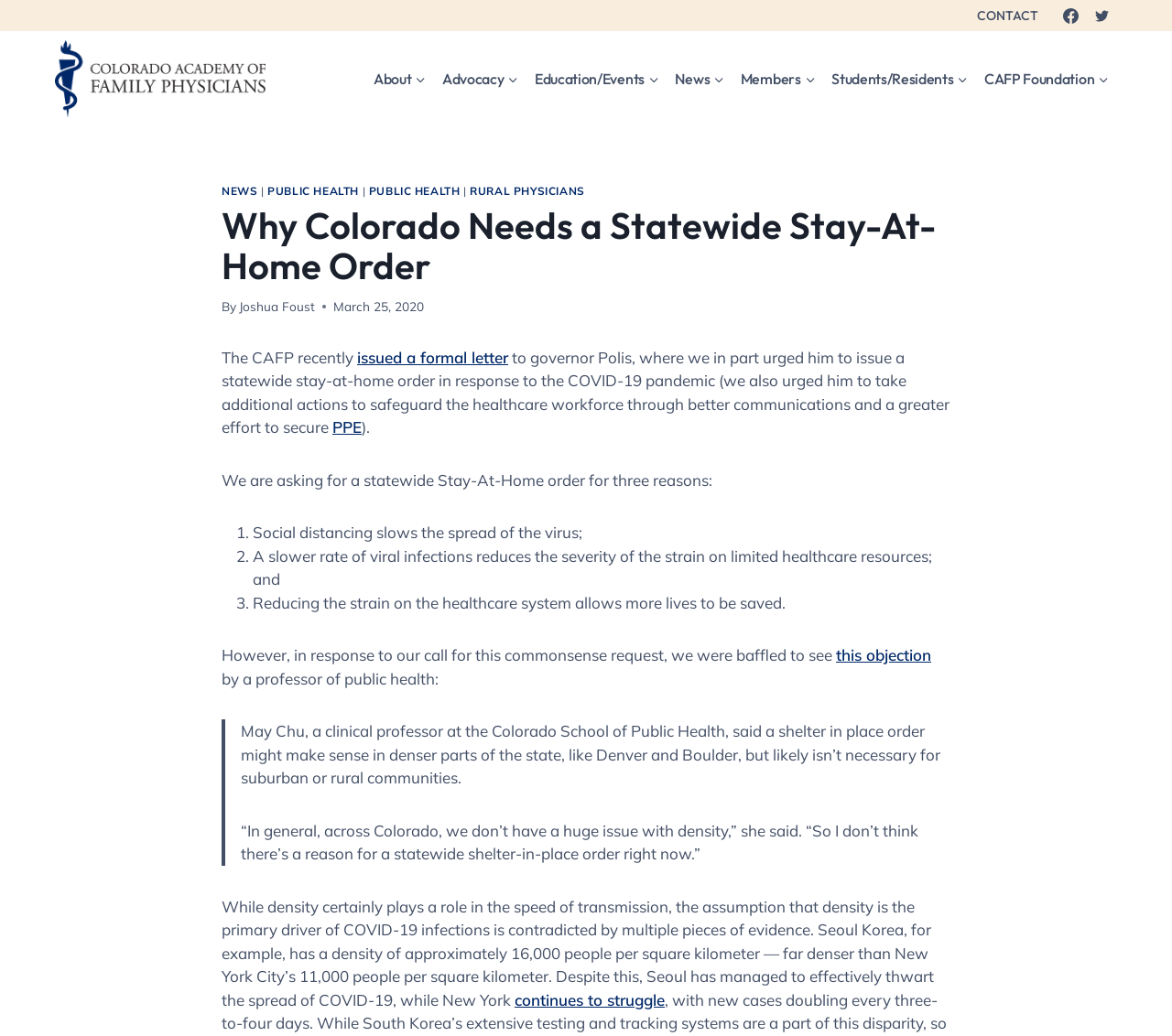Point out the bounding box coordinates of the section to click in order to follow this instruction: "Read the NEWS section".

[0.189, 0.177, 0.22, 0.191]